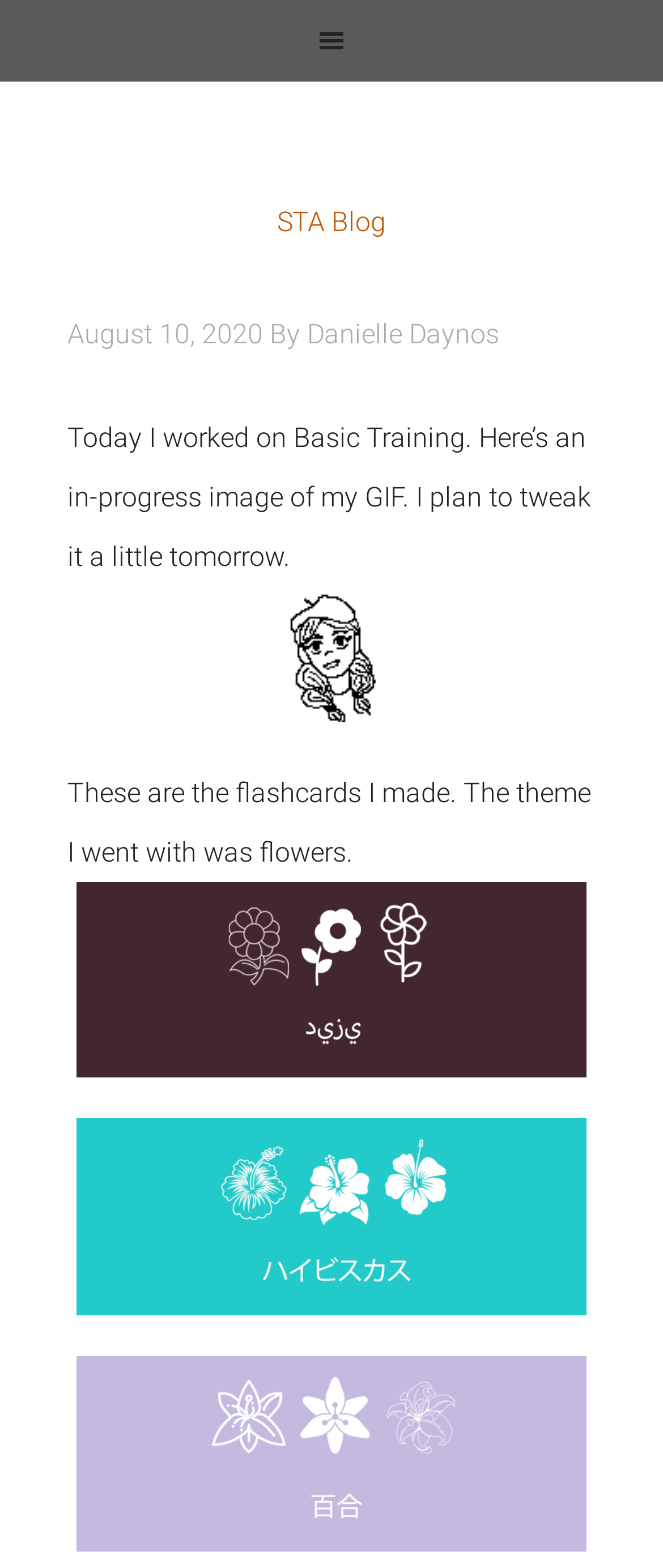Return the bounding box coordinates of the UI element that corresponds to this description: "Danielle Daynos". The coordinates must be given as four float numbers in the range of 0 and 1, [left, top, right, bottom].

[0.463, 0.203, 0.753, 0.223]